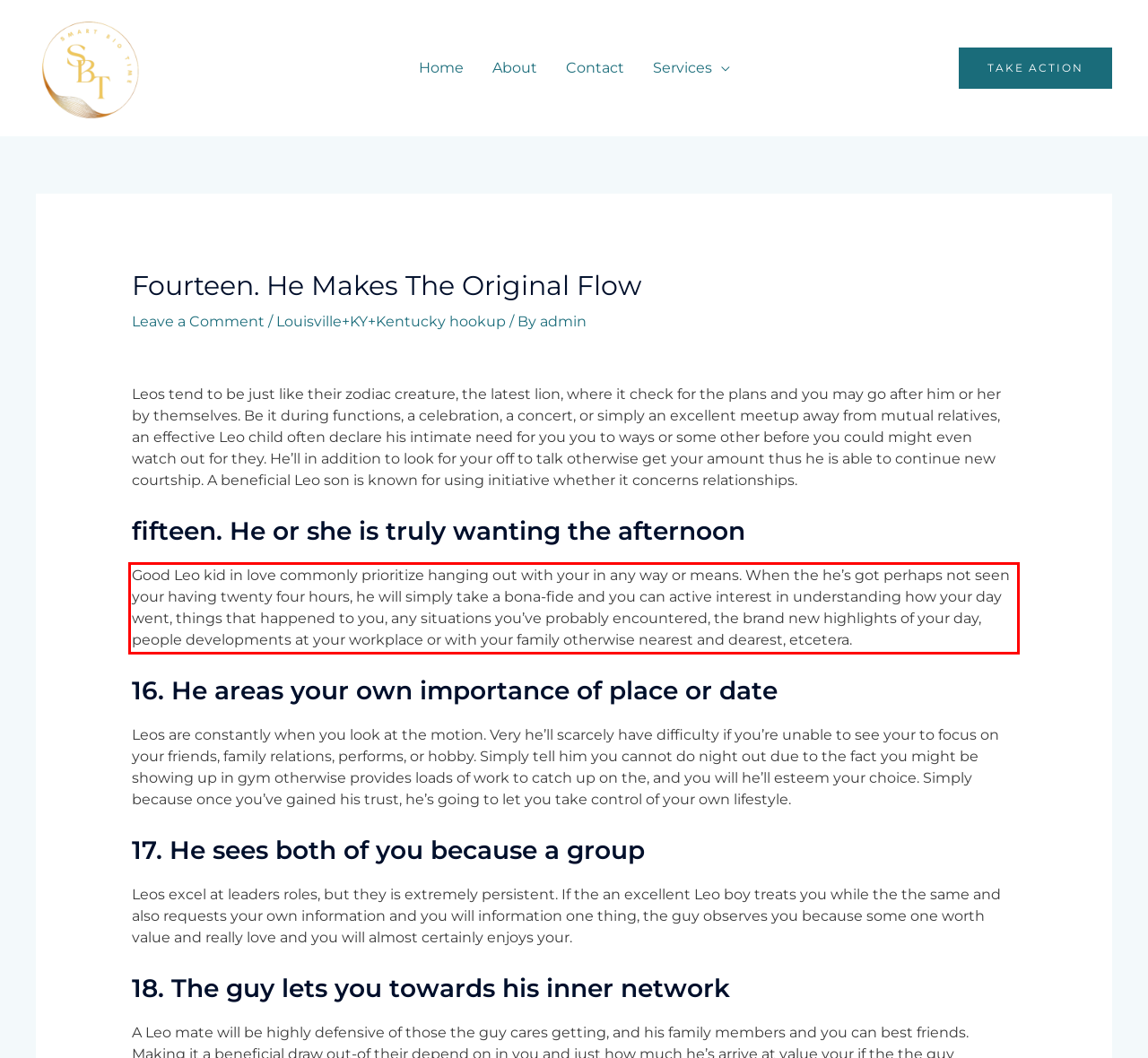Given a screenshot of a webpage with a red bounding box, extract the text content from the UI element inside the red bounding box.

Good Leo kid in love commonly prioritize hanging out with your in any way or means. When the he’s got perhaps not seen your having twenty four hours, he will simply take a bona-fide and you can active interest in understanding how your day went, things that happened to you, any situations you’ve probably encountered, the brand new highlights of your day, people developments at your workplace or with your family otherwise nearest and dearest, etcetera.